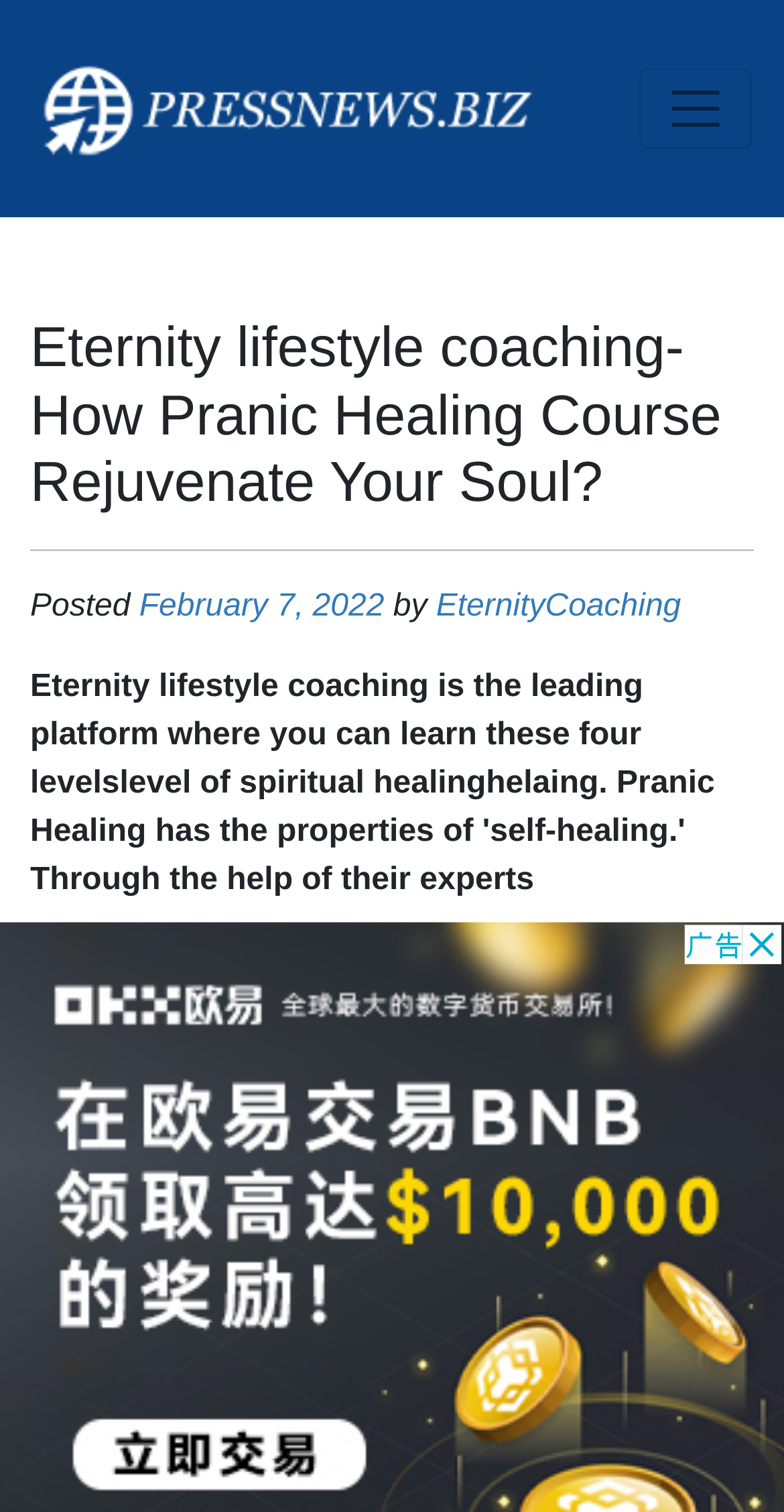Provide a single word or phrase answer to the question: 
Is the navigation menu expanded?

No